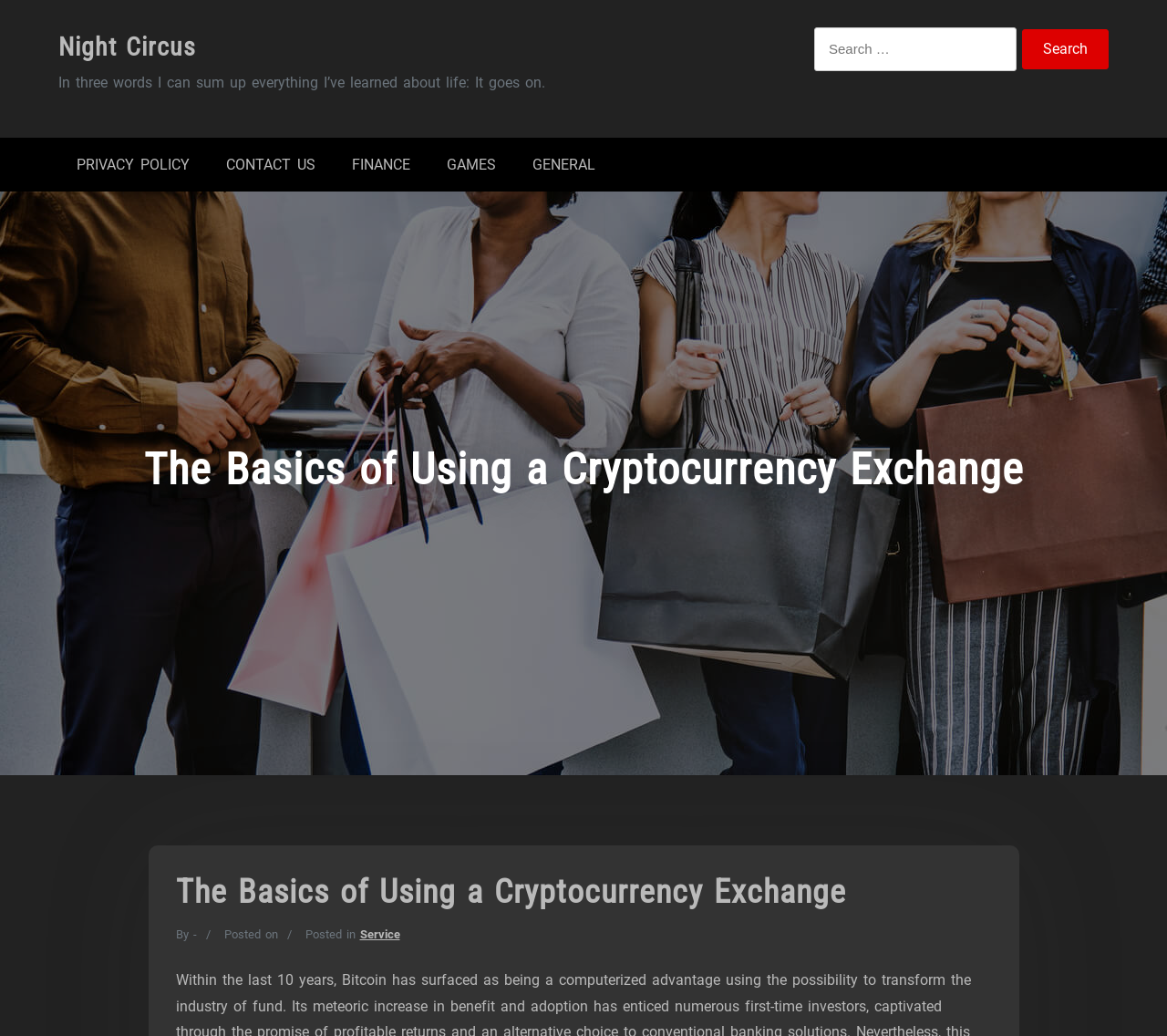Given the element description General, predict the bounding box coordinates for the UI element in the webpage screenshot. The format should be (top-left x, top-left y, bottom-right x, bottom-right y), and the values should be between 0 and 1.

[0.441, 0.133, 0.526, 0.185]